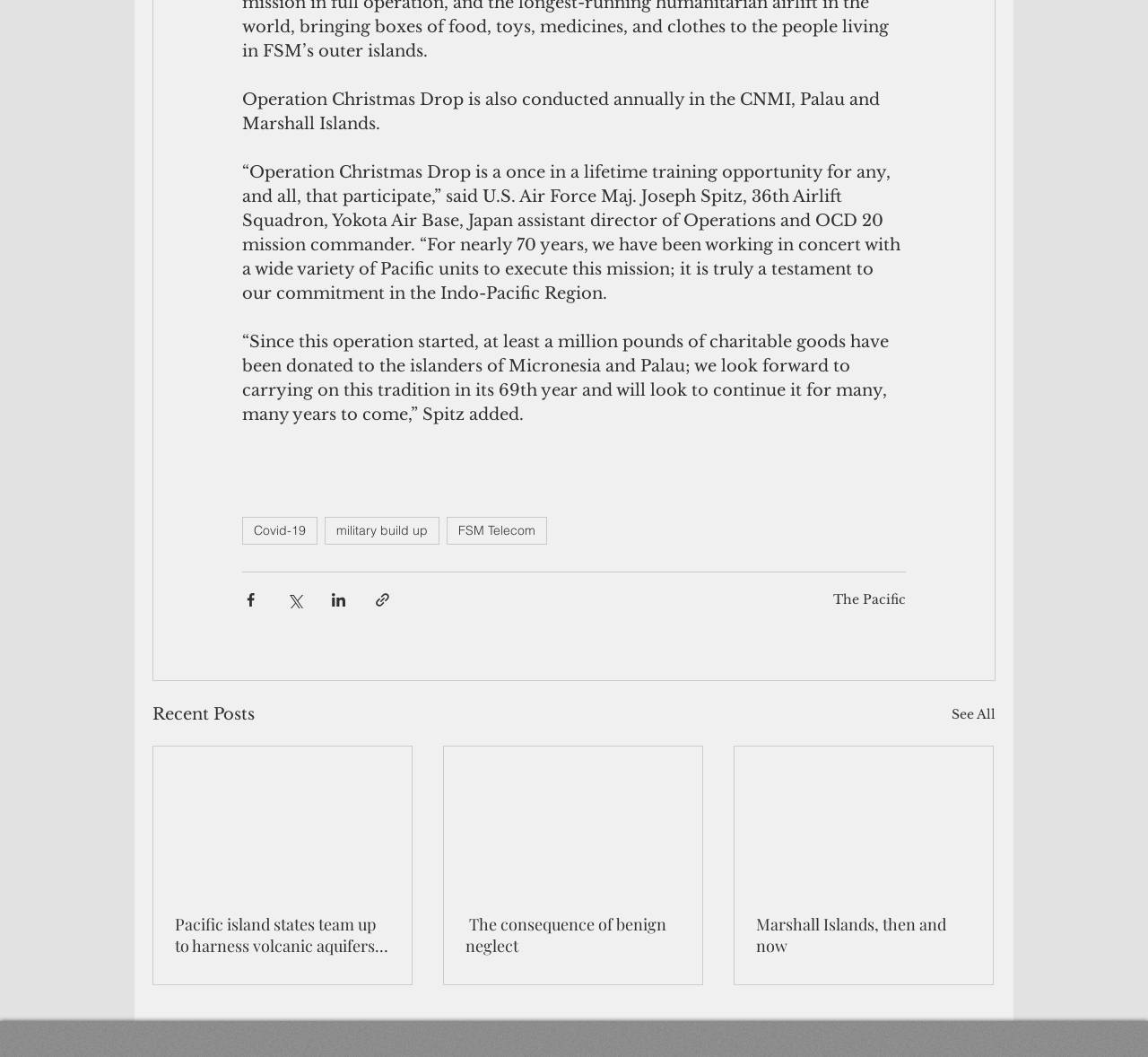Determine the bounding box coordinates of the region to click in order to accomplish the following instruction: "Read the article about 'Pacific island states team up to harness volcanic aquifers for water solutions'". Provide the coordinates as four float numbers between 0 and 1, specifically [left, top, right, bottom].

[0.152, 0.864, 0.34, 0.905]